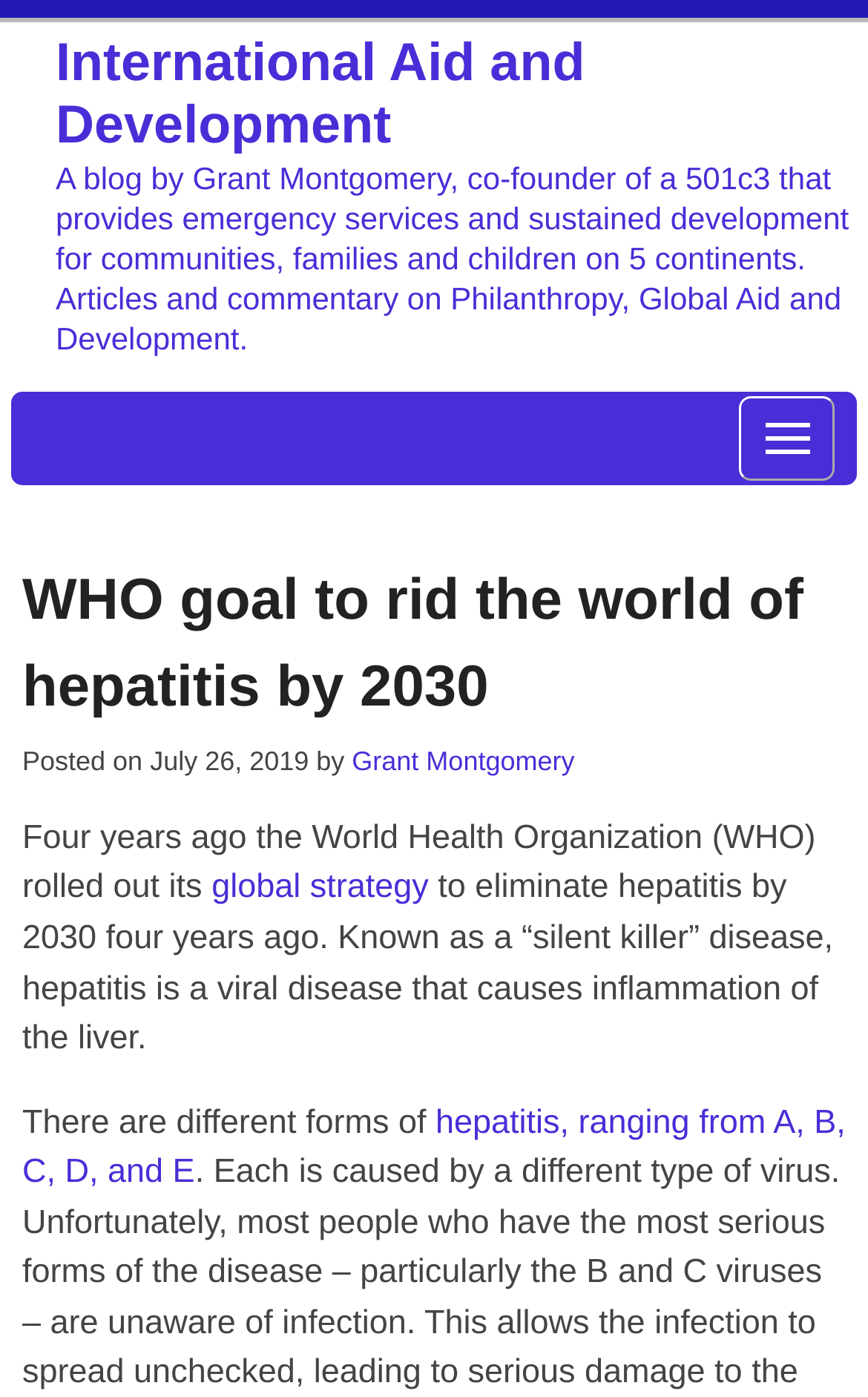What is the headline of the webpage?

WHO goal to rid the world of hepatitis by 2030